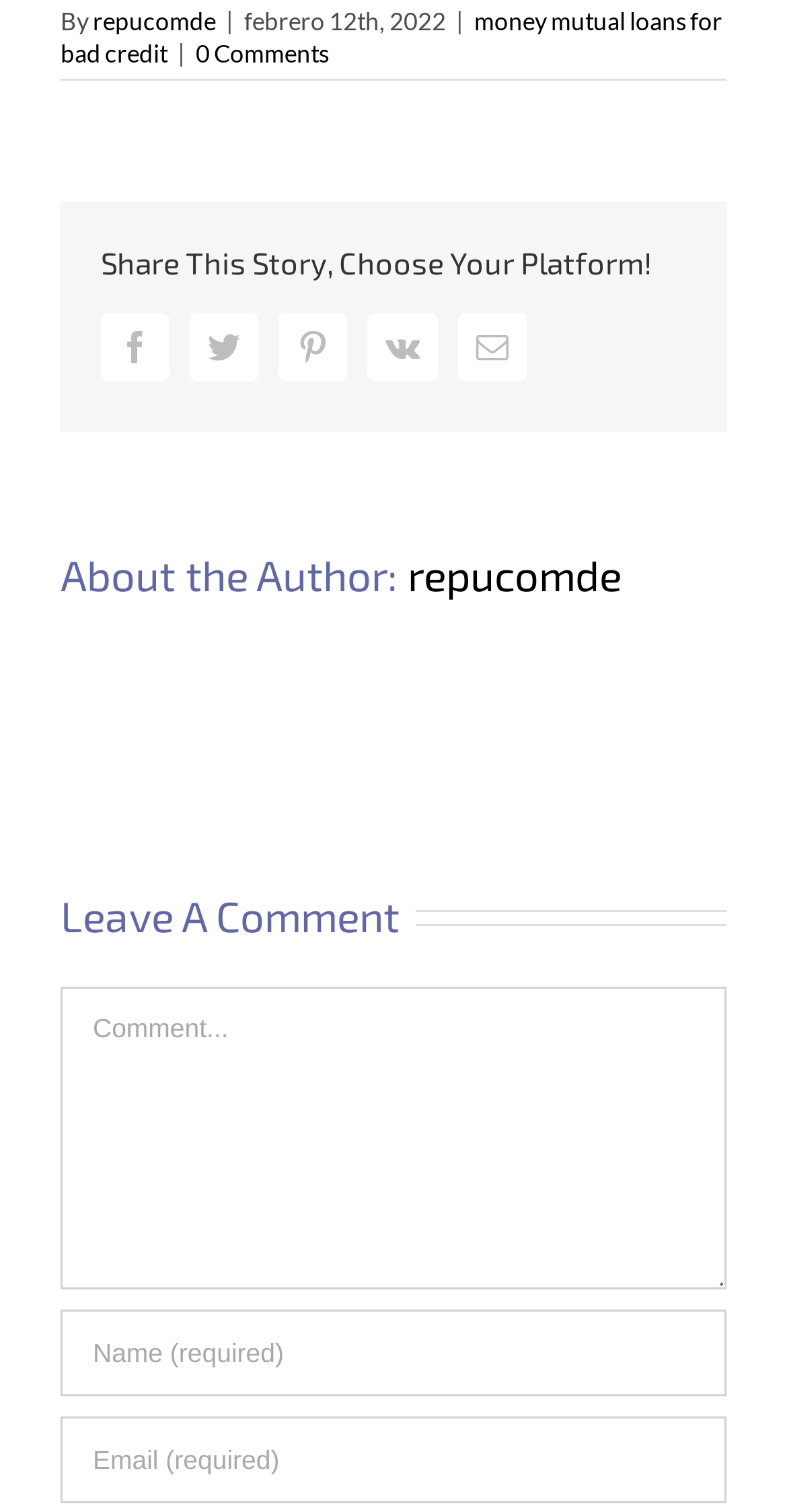Using the element description parent_node: Comment name="comment" placeholder="Comment...", predict the bounding box coordinates for the UI element. Provide the coordinates in (top-left x, top-left y, bottom-right x, bottom-right y) format with values ranging from 0 to 1.

[0.077, 0.653, 0.923, 0.853]